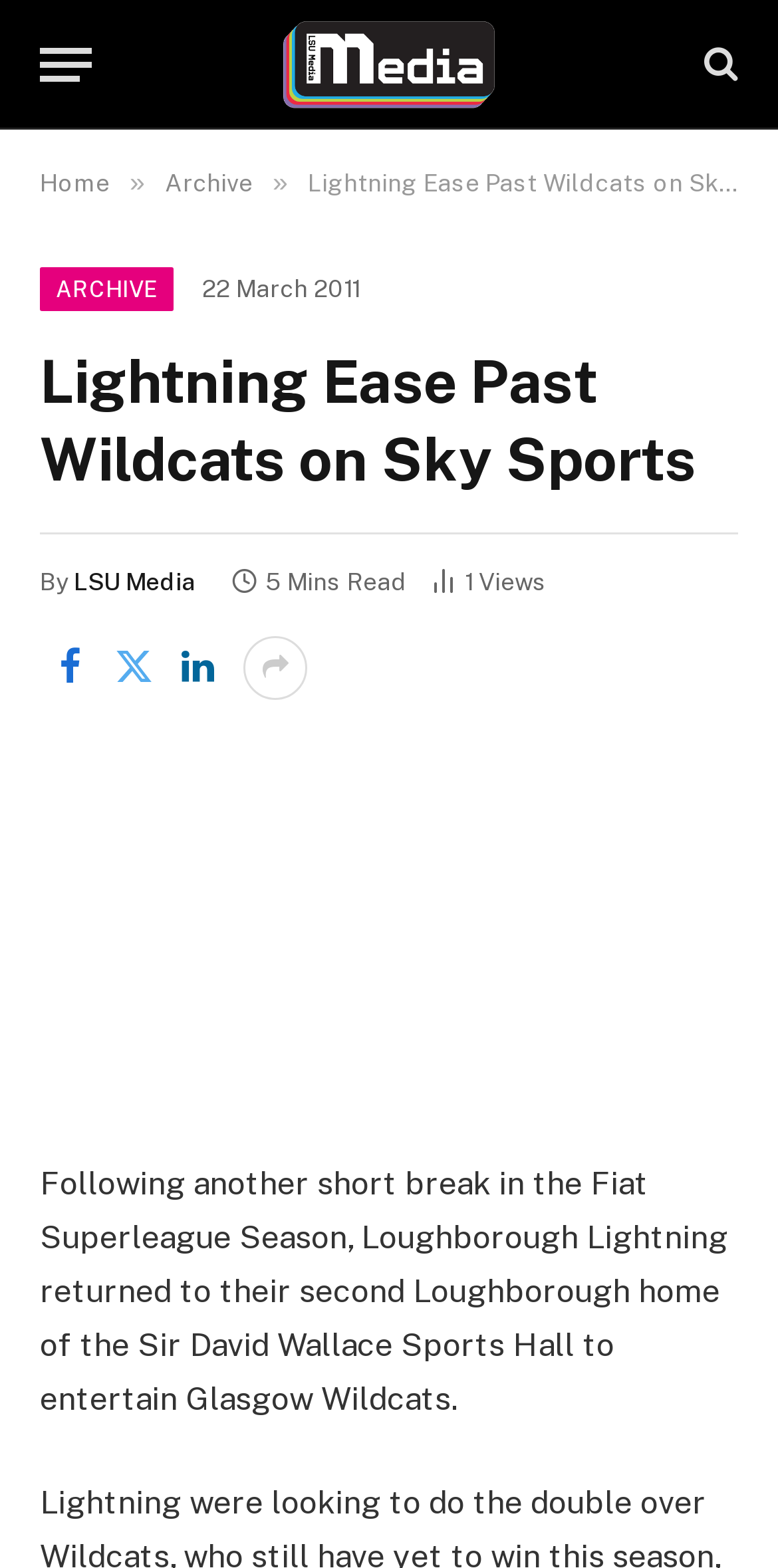Find the bounding box coordinates of the clickable area that will achieve the following instruction: "Share the article".

[0.215, 0.405, 0.292, 0.446]